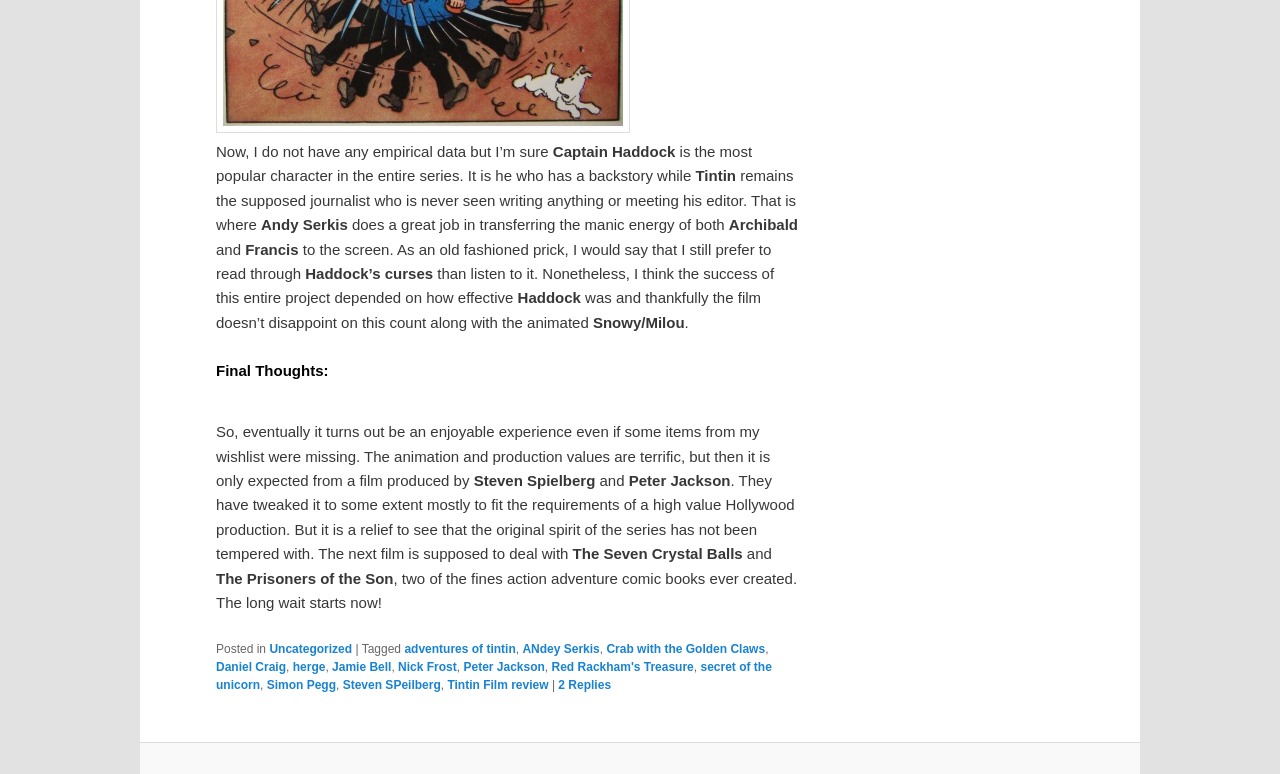Identify the bounding box coordinates of the element that should be clicked to fulfill this task: "Click on the link to read more about Haddock's manic energy". The coordinates should be provided as four float numbers between 0 and 1, i.e., [left, top, right, bottom].

[0.169, 0.153, 0.492, 0.175]